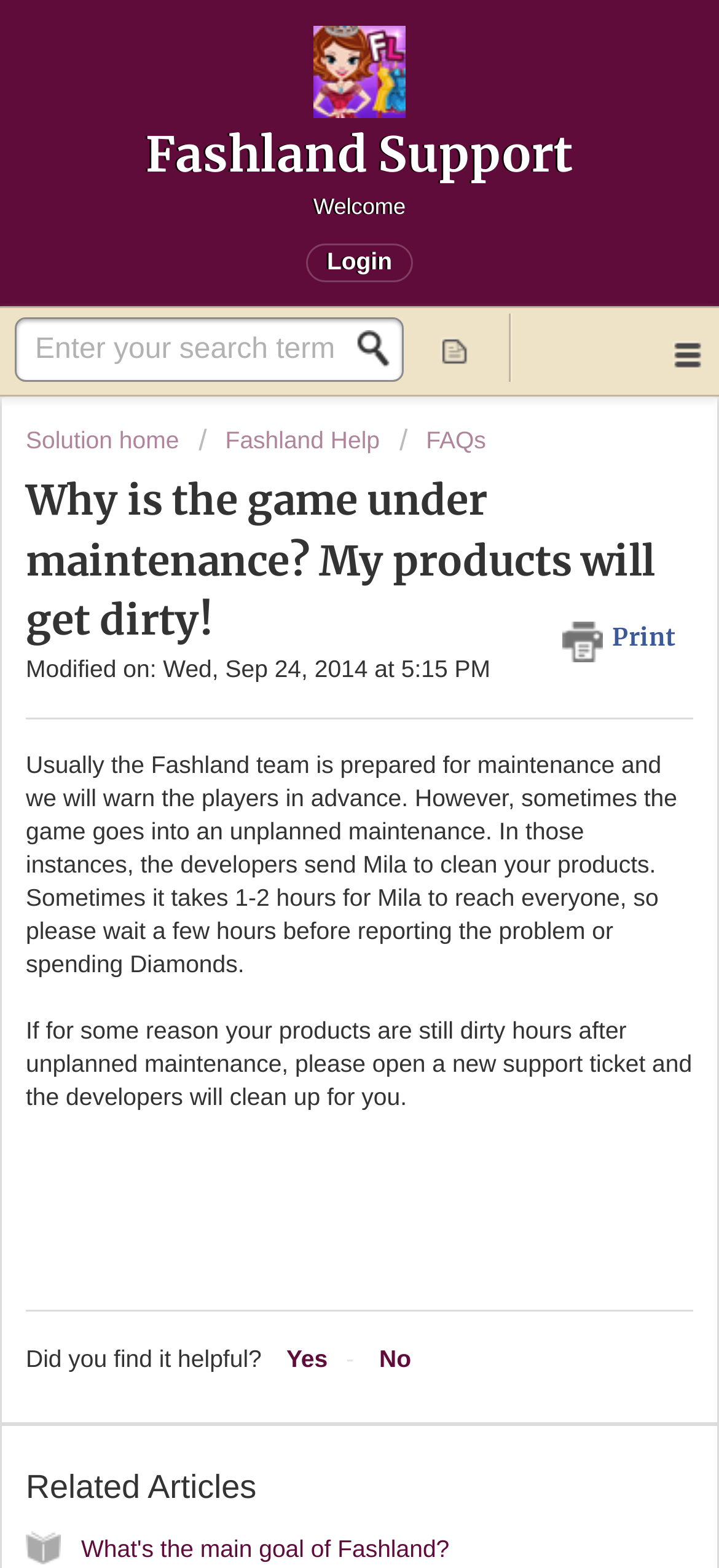For the given element description Main Menu, determine the bounding box coordinates of the UI element. The coordinates should follow the format (top-left x, top-left y, bottom-right x, bottom-right y) and be within the range of 0 to 1.

None